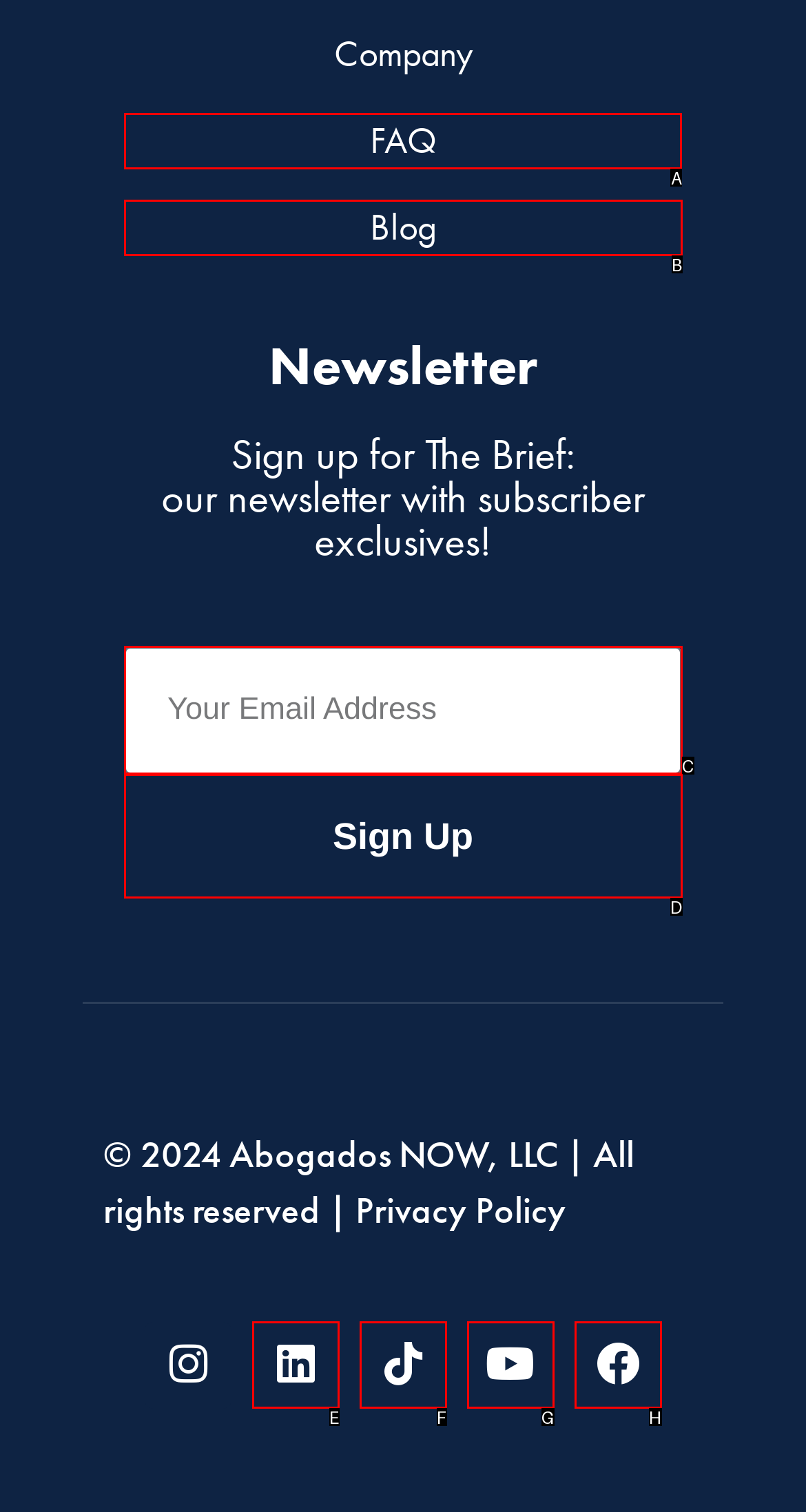Tell me which UI element to click to fulfill the given task: Visit the FAQ page. Respond with the letter of the correct option directly.

A